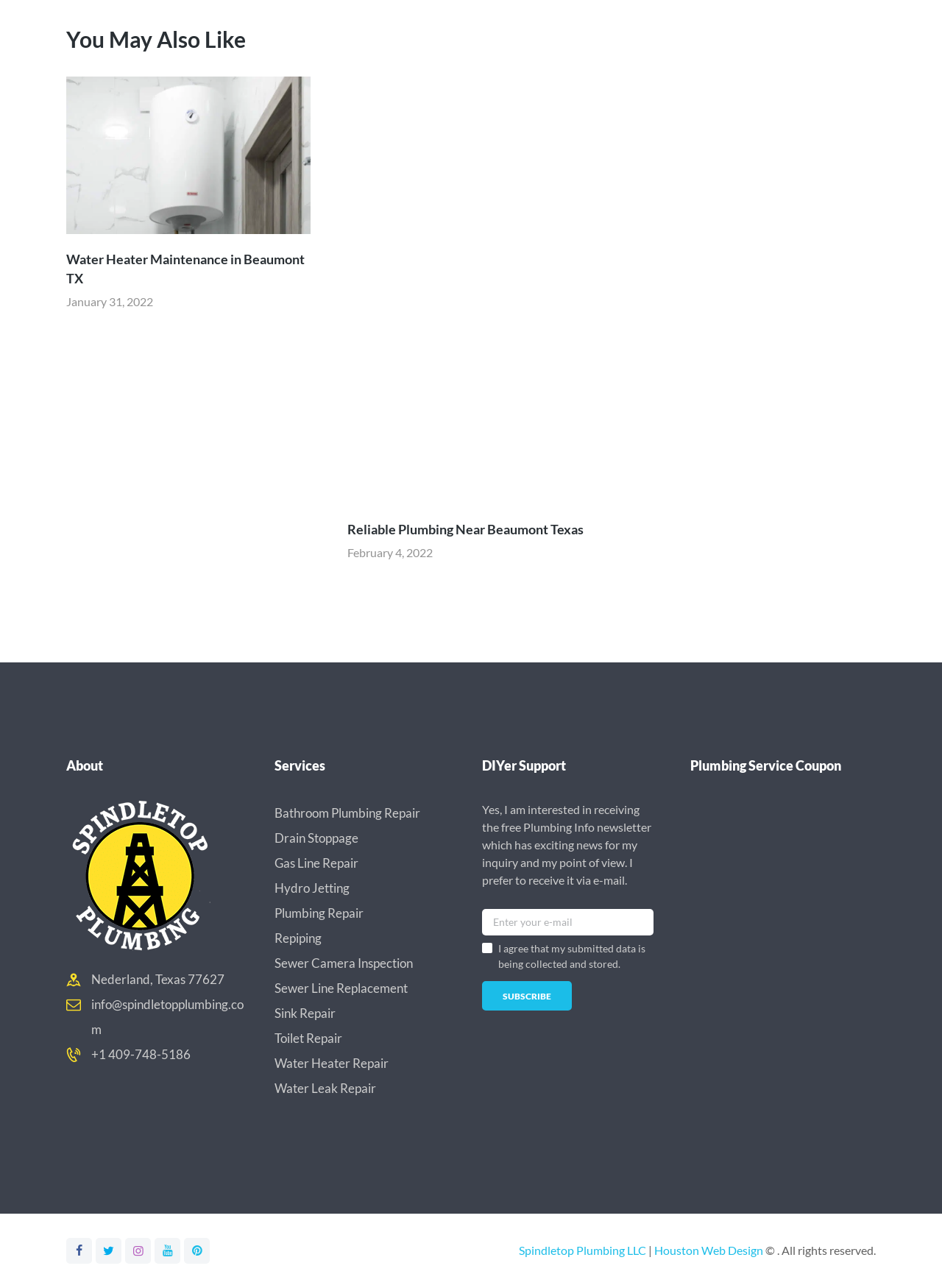Determine the bounding box coordinates of the region I should click to achieve the following instruction: "View 'About' page". Ensure the bounding box coordinates are four float numbers between 0 and 1, i.e., [left, top, right, bottom].

[0.07, 0.587, 0.268, 0.603]